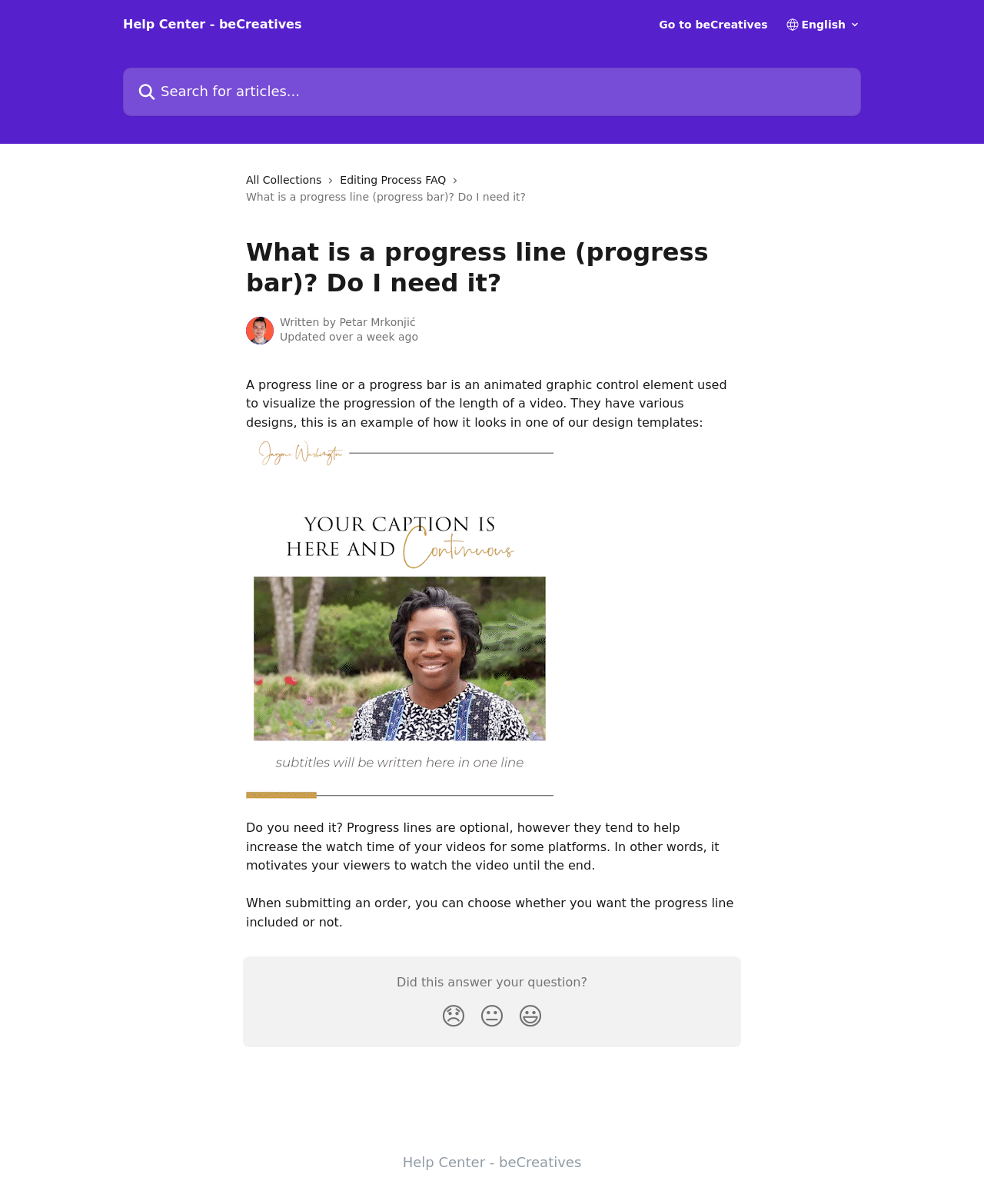Can you choose to include a progress line when submitting an order?
Offer a detailed and full explanation in response to the question.

The webpage states that when submitting an order, you can choose whether you want the progress line included or not.